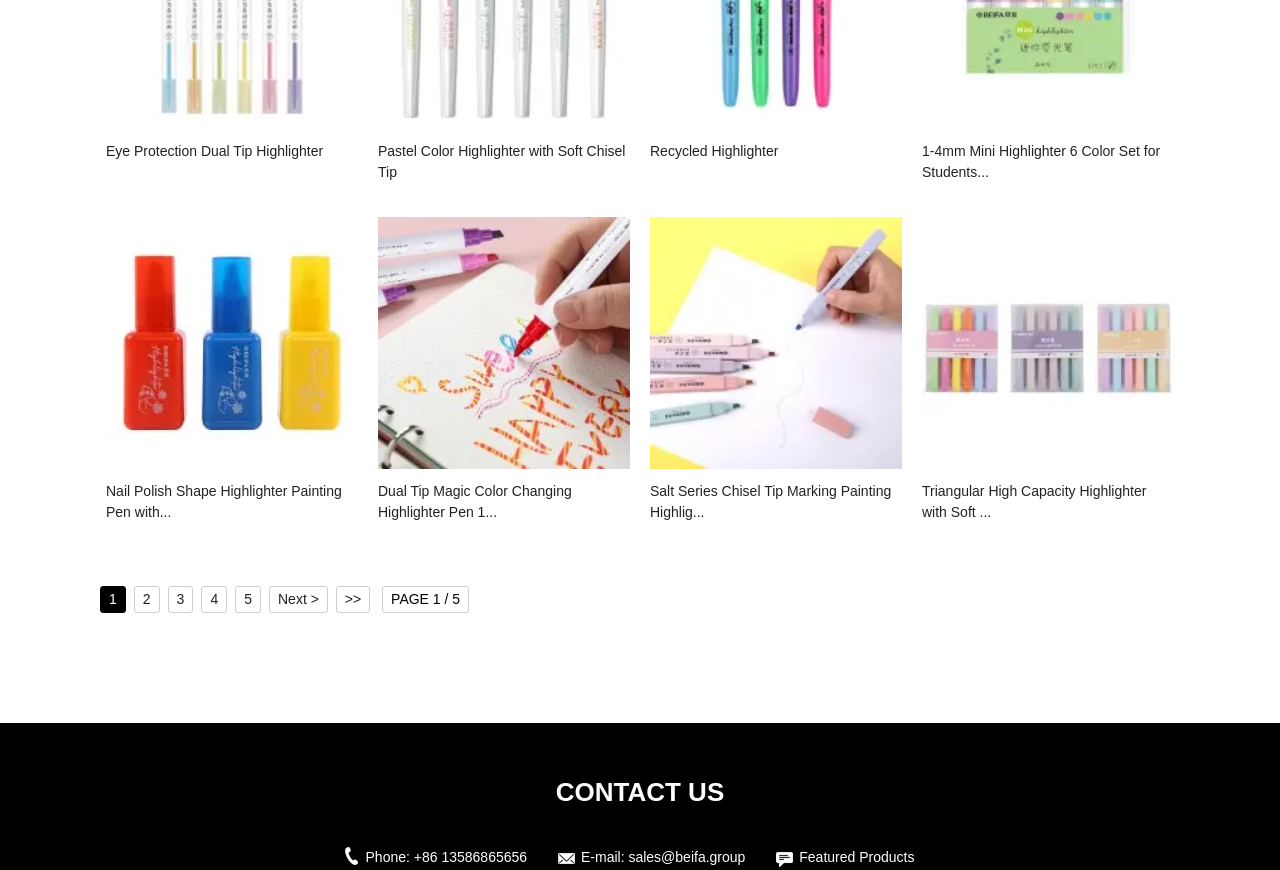Give a one-word or phrase response to the following question: What is the last highlighted product on the first page?

Triangular High Capacity Highlighter with Soft...